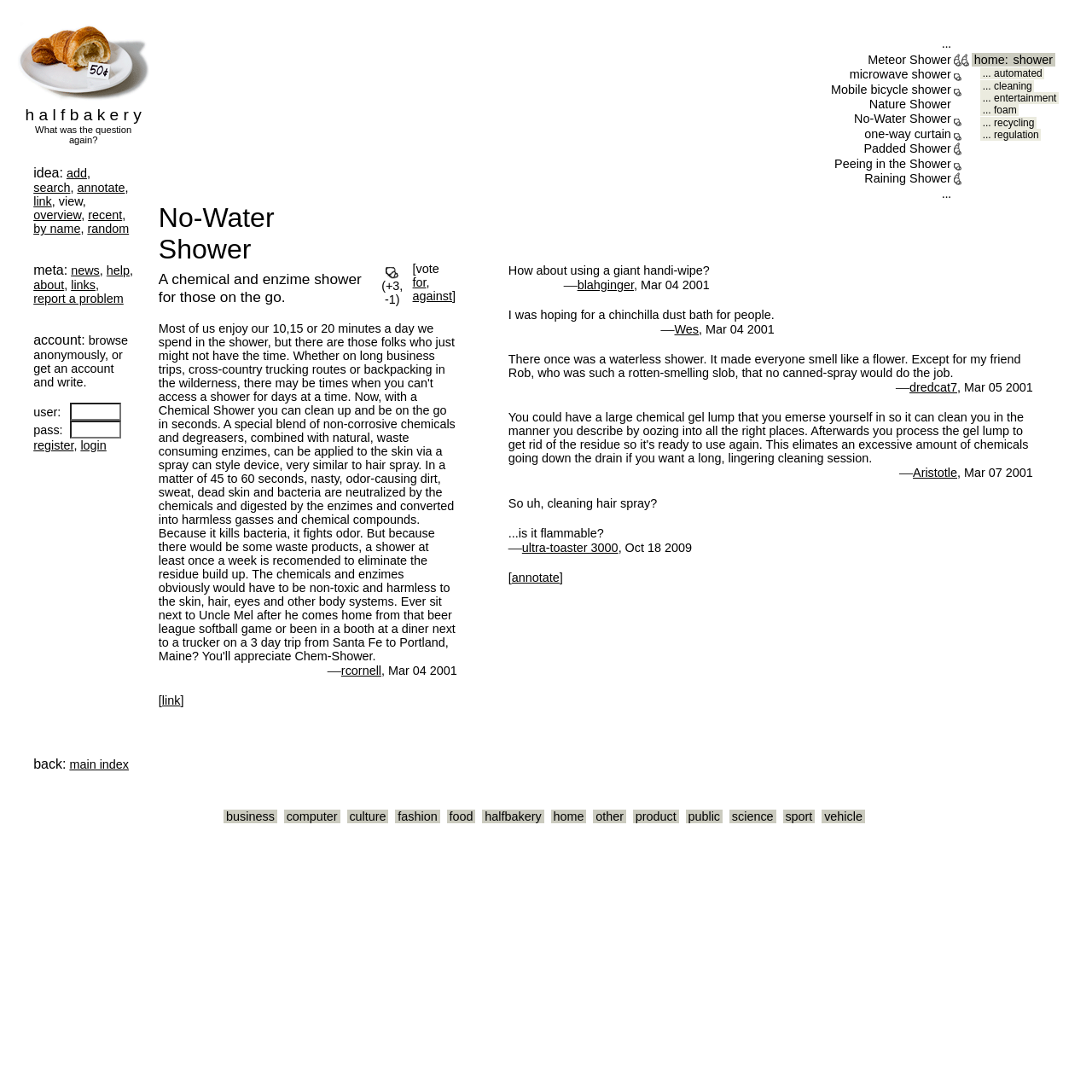Specify the bounding box coordinates of the element's region that should be clicked to achieve the following instruction: "login". The bounding box coordinates consist of four float numbers between 0 and 1, in the format [left, top, right, bottom].

[0.074, 0.402, 0.097, 0.414]